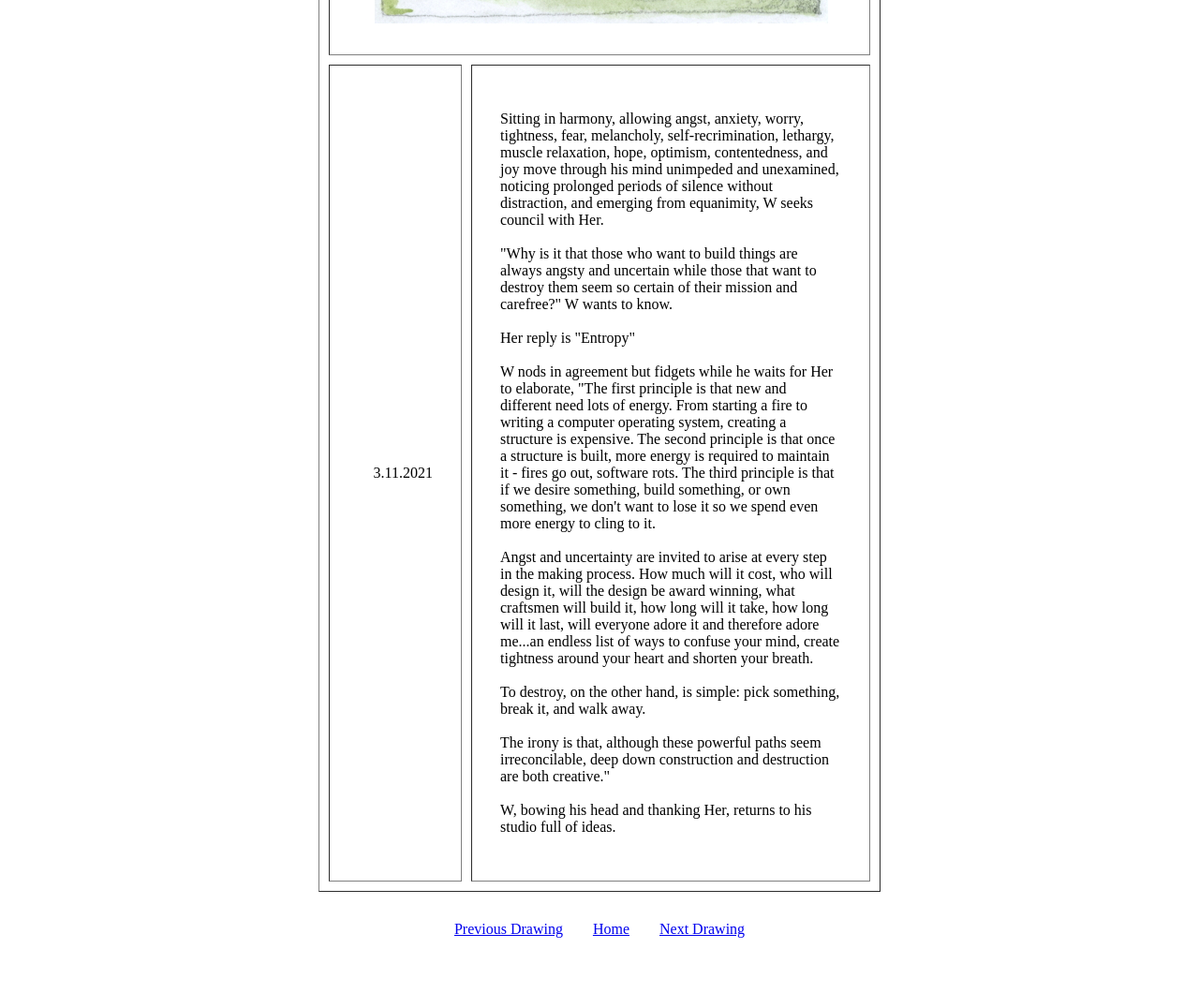Extract the bounding box coordinates of the UI element described: "Previous Drawing". Provide the coordinates in the format [left, top, right, bottom] with values ranging from 0 to 1.

[0.379, 0.914, 0.469, 0.929]